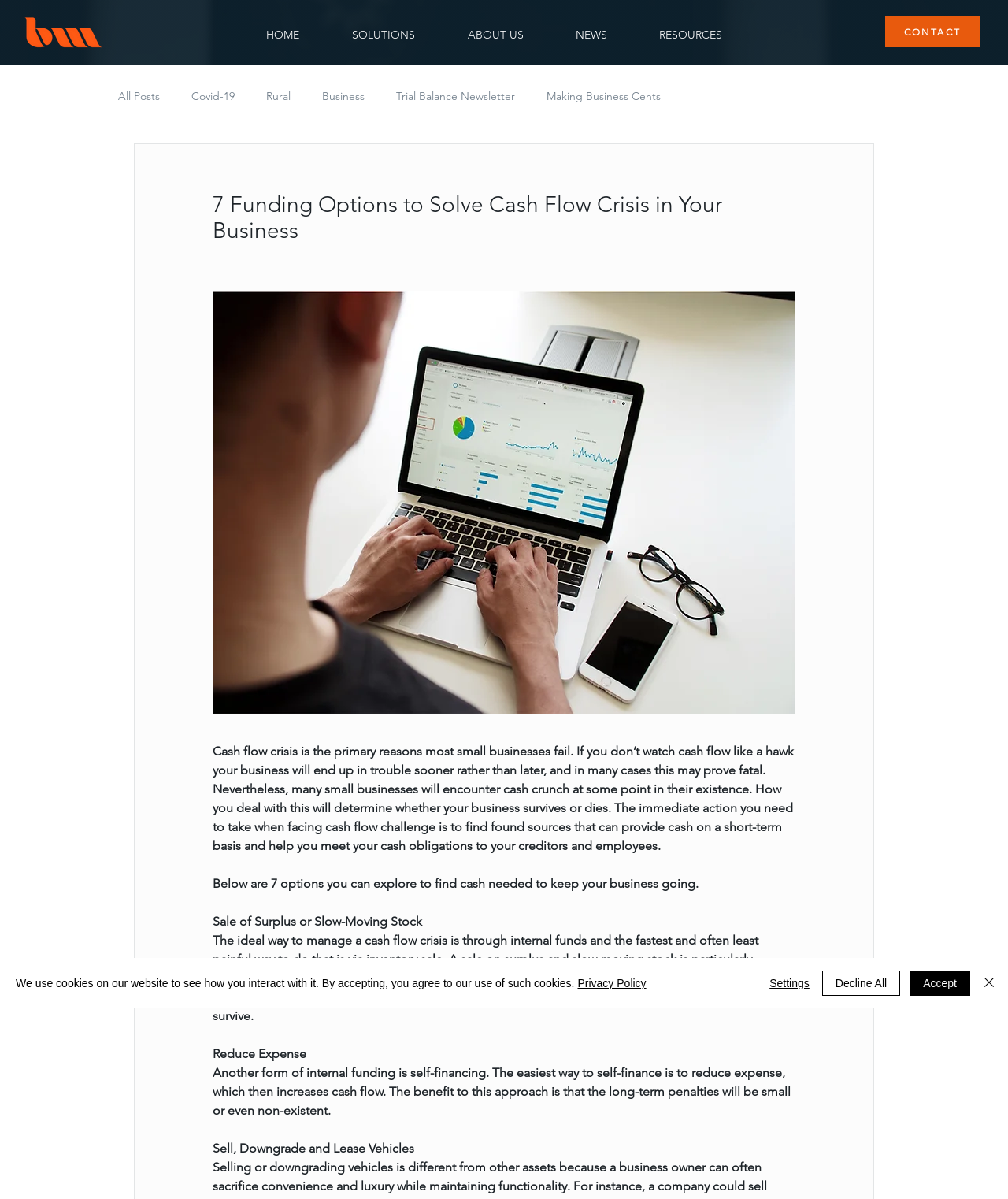Please identify the bounding box coordinates of the area that needs to be clicked to fulfill the following instruction: "Click the All Posts link."

[0.117, 0.074, 0.159, 0.086]